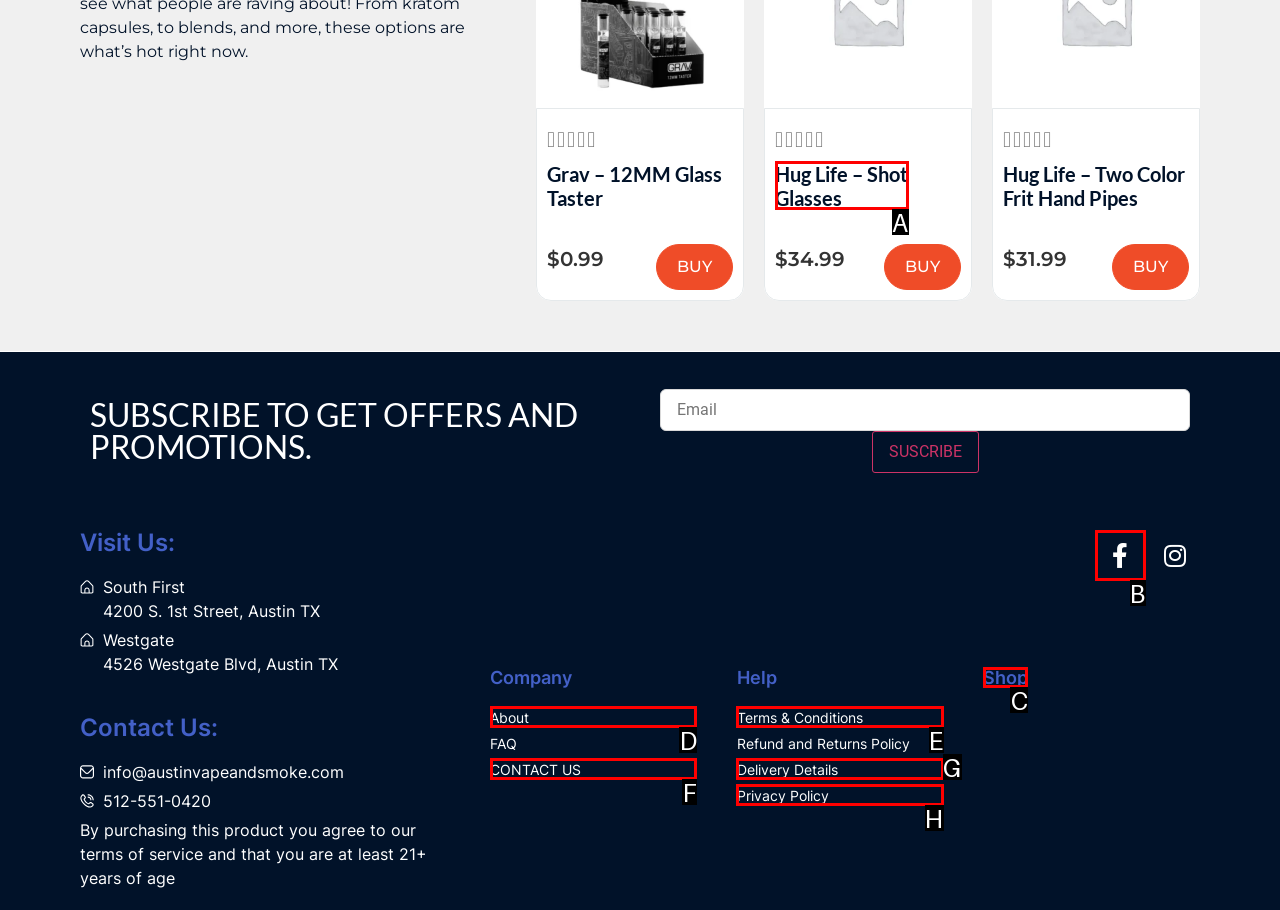From the available options, which lettered element should I click to complete this task: Click the Shop link?

C